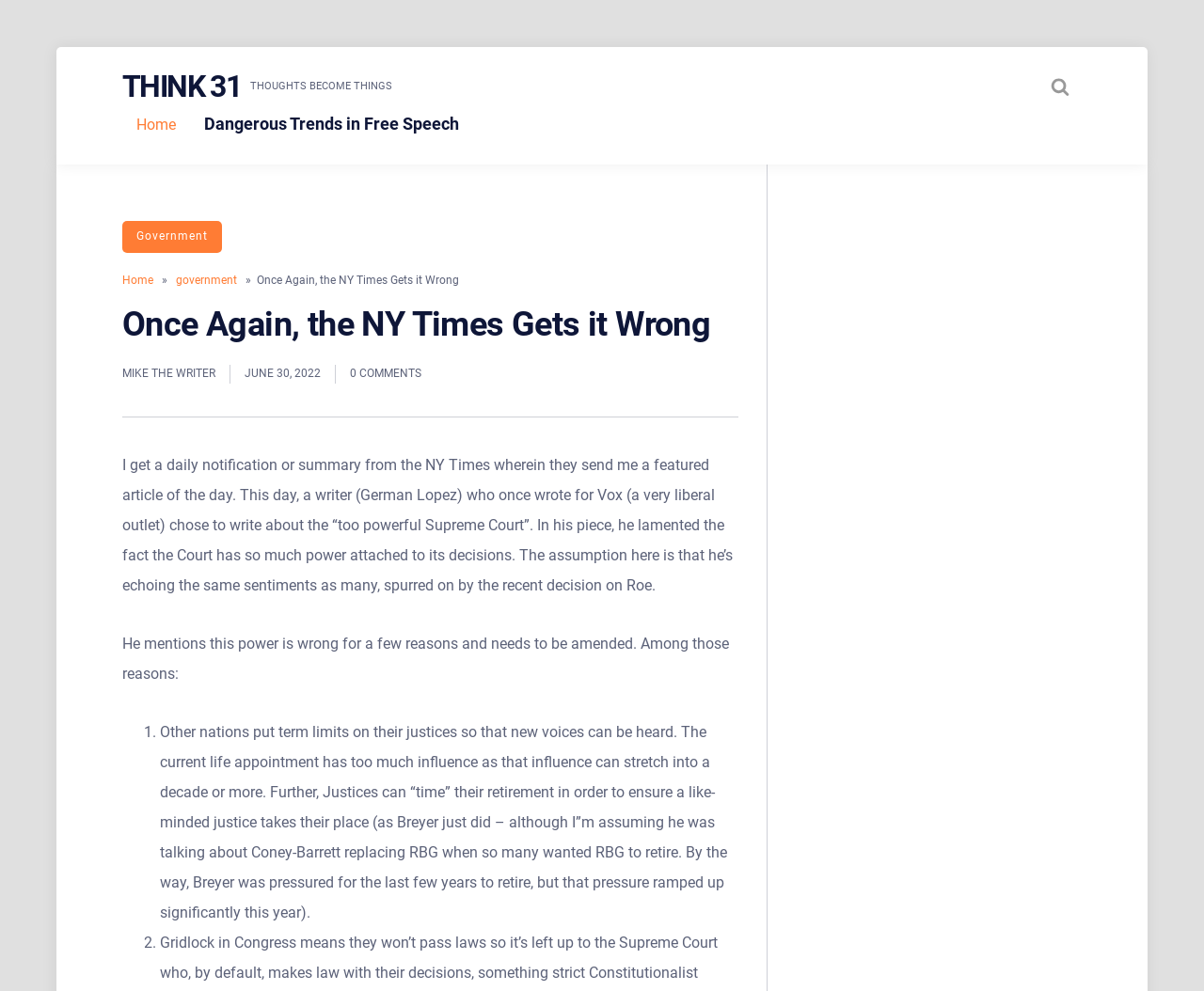What is the date of the article?
Please provide a comprehensive answer based on the information in the image.

The date of the article is mentioned in the static text element with the text 'JUNE 30, 2022' which is located below the author's name.